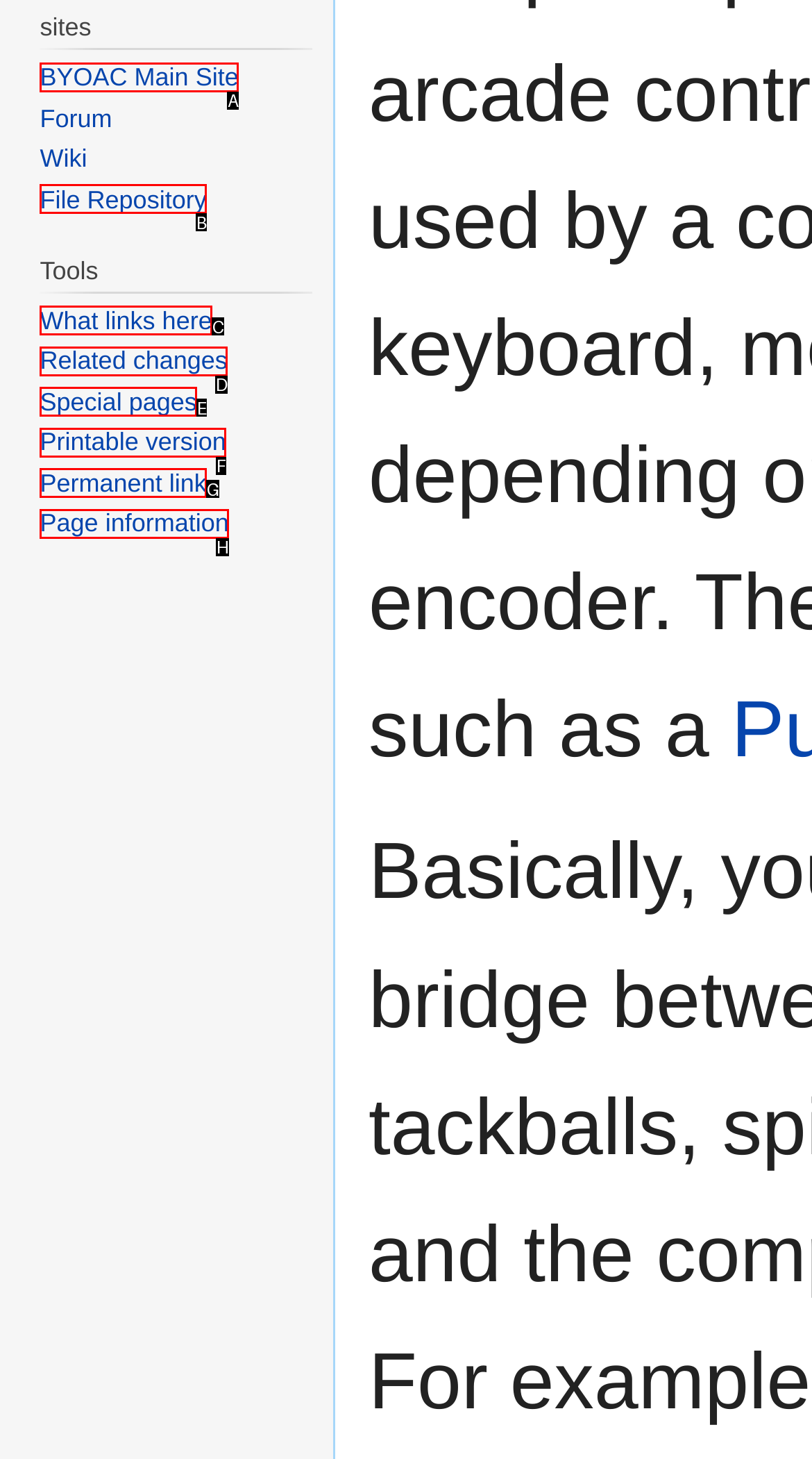Determine which HTML element corresponds to the description: Special pages. Provide the letter of the correct option.

E